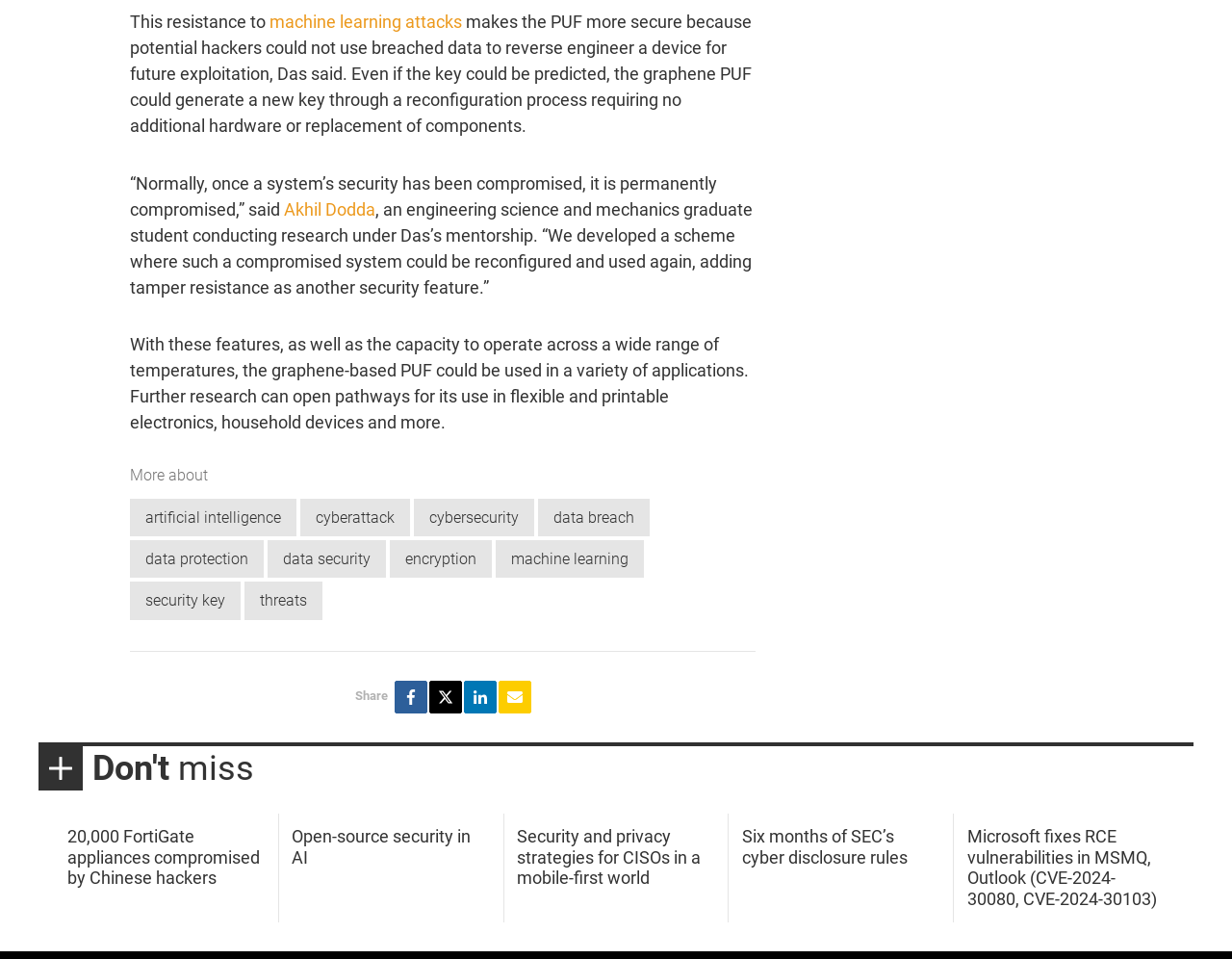What is the section title below the main article?
Please look at the screenshot and answer using one word or phrase.

Don't miss